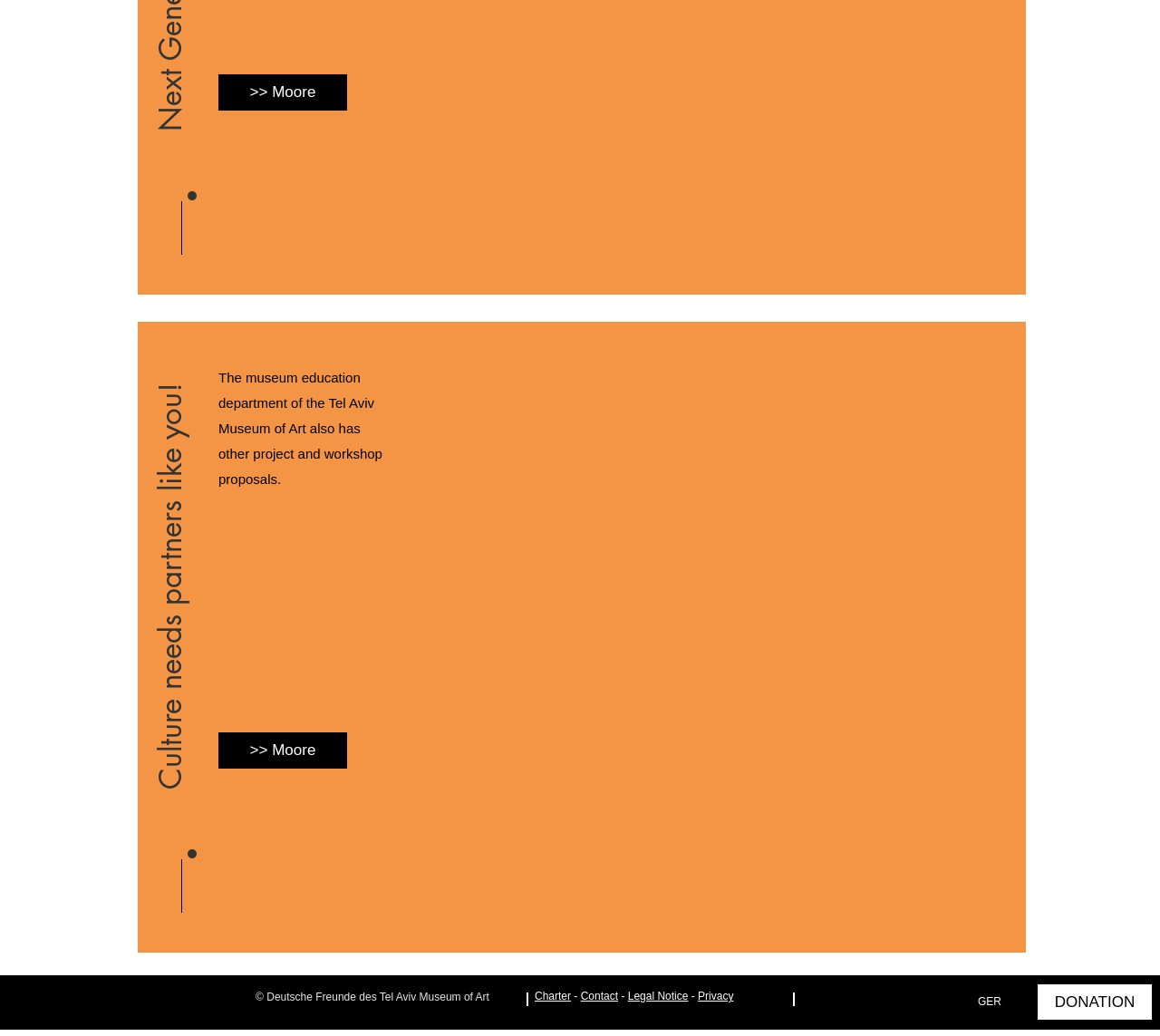What is the copyright information of the webpage?
Can you give a detailed and elaborate answer to the question?

The StaticText element with the text '© Deutsche Freunde des Tel Aviv Museum of Art' is placed at the bottom of the webpage, indicating that it is the copyright information of the webpage.